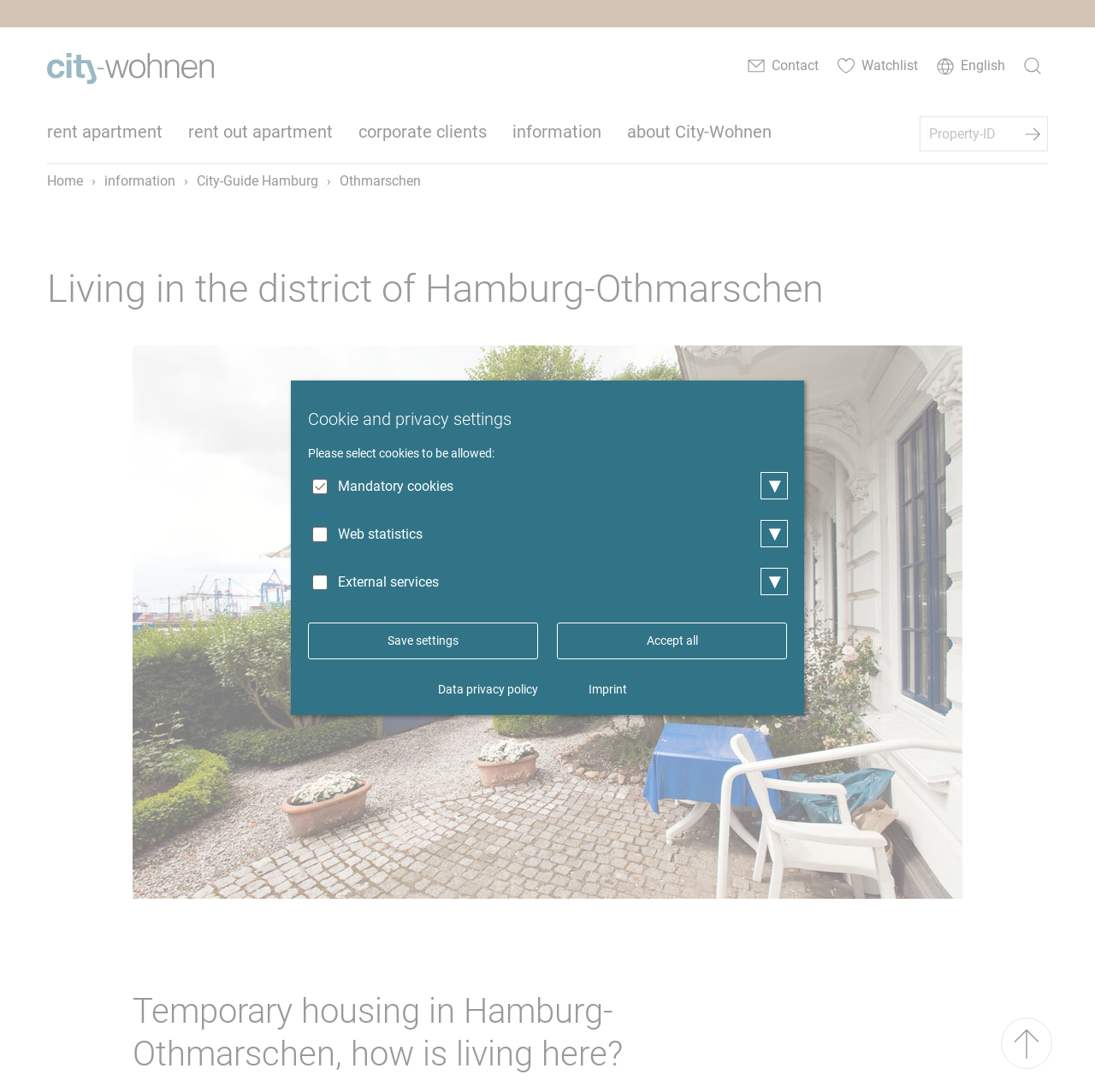Using the given element description, provide the bounding box coordinates (top-left x, top-left y, bottom-right x, bottom-right y) for the corresponding UI element in the screenshot: Accept all

[0.509, 0.57, 0.719, 0.603]